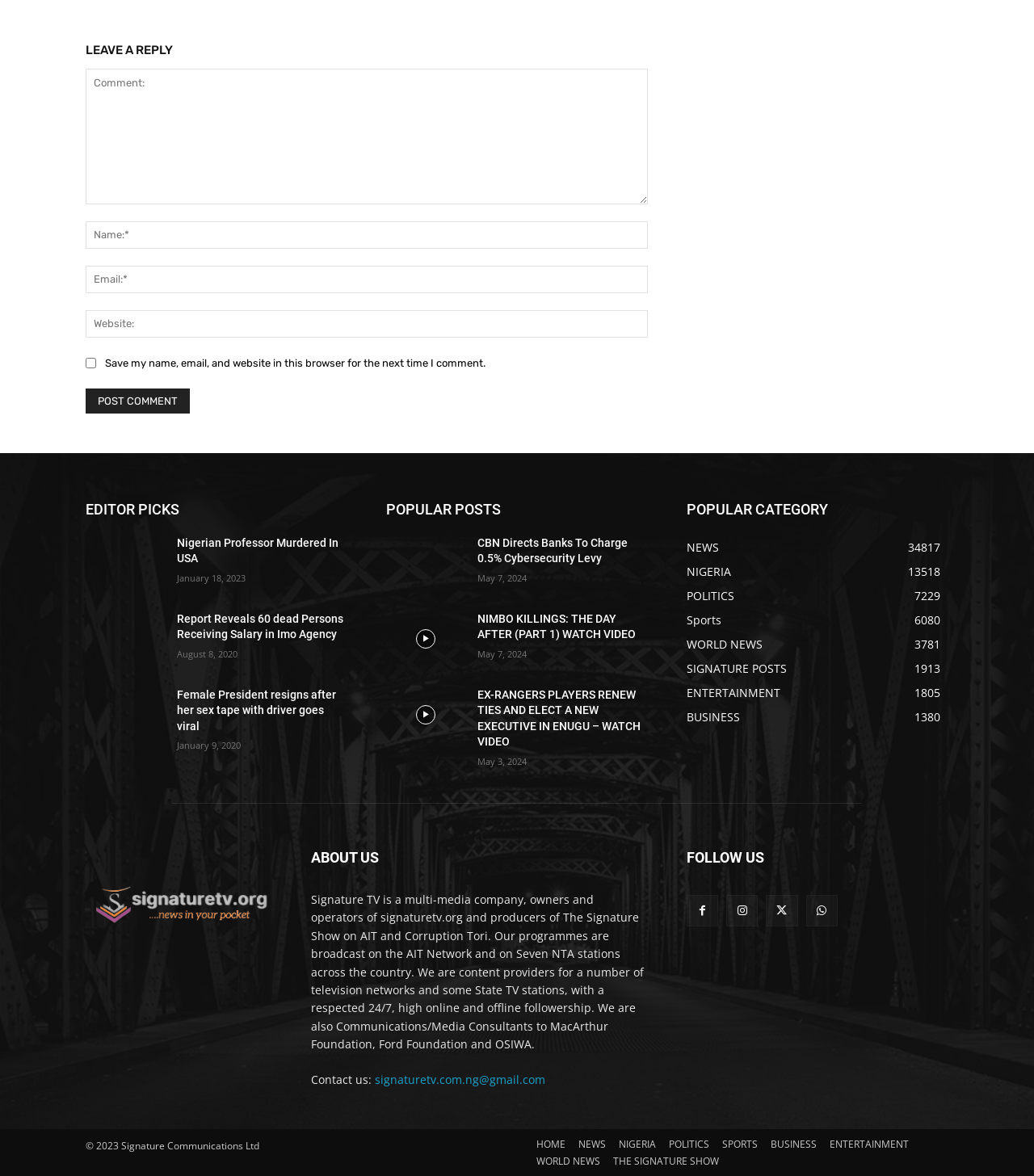Please find the bounding box for the UI component described as follows: "WORLD NEWS".

[0.519, 0.98, 0.58, 0.994]